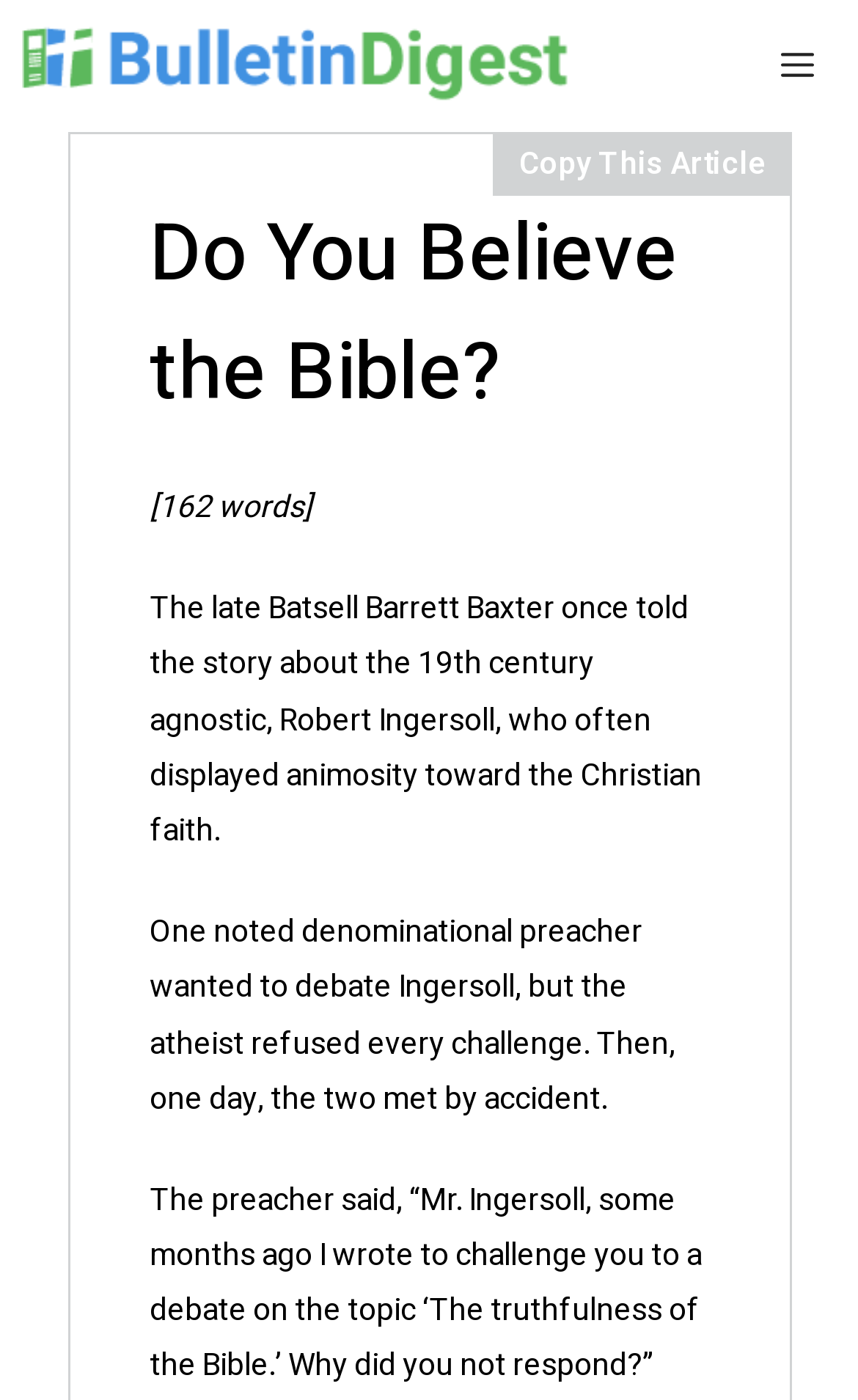What is the action that can be performed on the article?
Provide a detailed answer to the question using information from the image.

There is a button on the webpage that allows the user to copy the article, which is labeled as 'Copy This Article'.